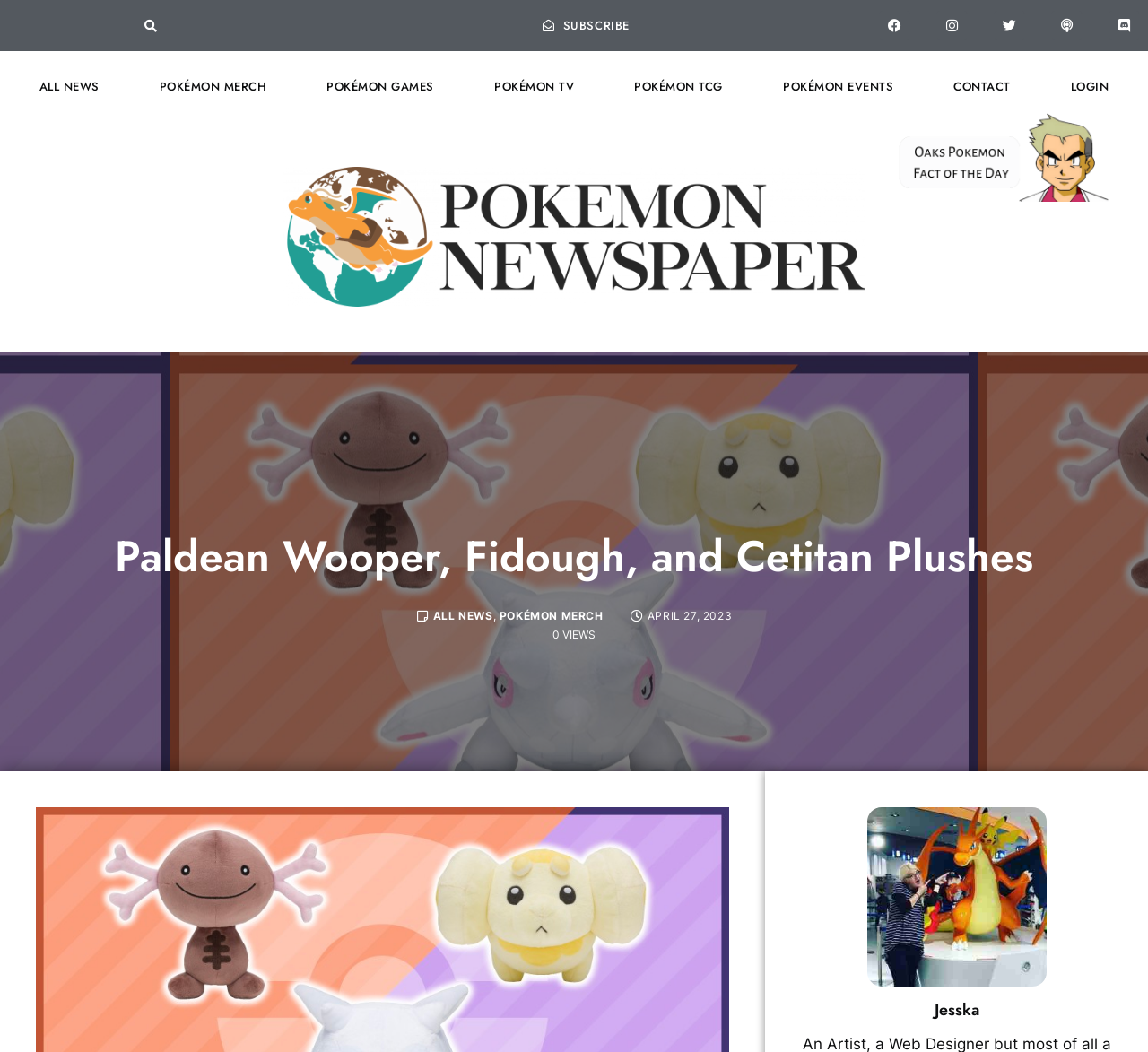What is the purpose of the search button?
Can you provide a detailed and comprehensive answer to the question?

The search button is located at the top left corner of the webpage, and its purpose is to allow users to search for specific content within the website.